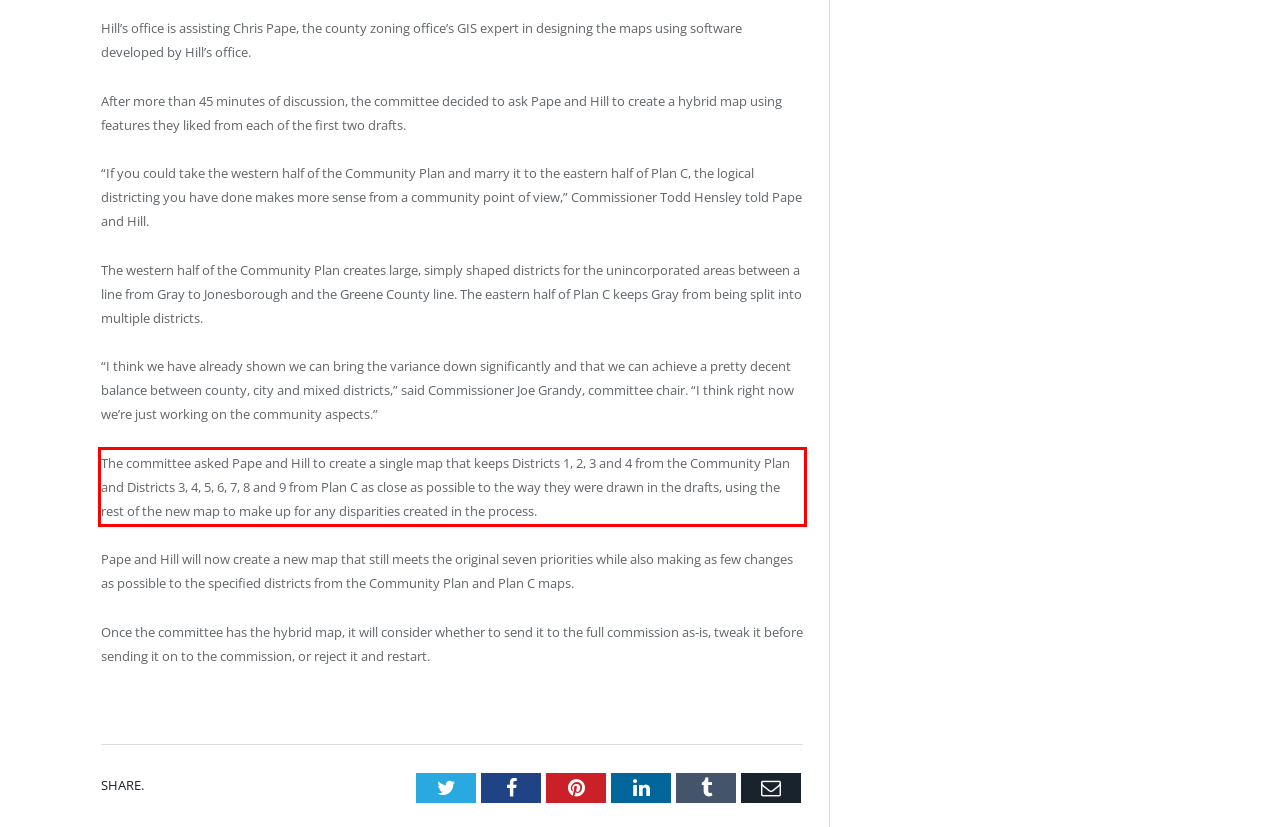Using the provided screenshot of a webpage, recognize the text inside the red rectangle bounding box by performing OCR.

The committee asked Pape and Hill to create a single map that keeps Districts 1, 2, 3 and 4 from the Community Plan and Districts 3, 4, 5, 6, 7, 8 and 9 from Plan C as close as possible to the way they were drawn in the drafts, using the rest of the new map to make up for any disparities created in the process.